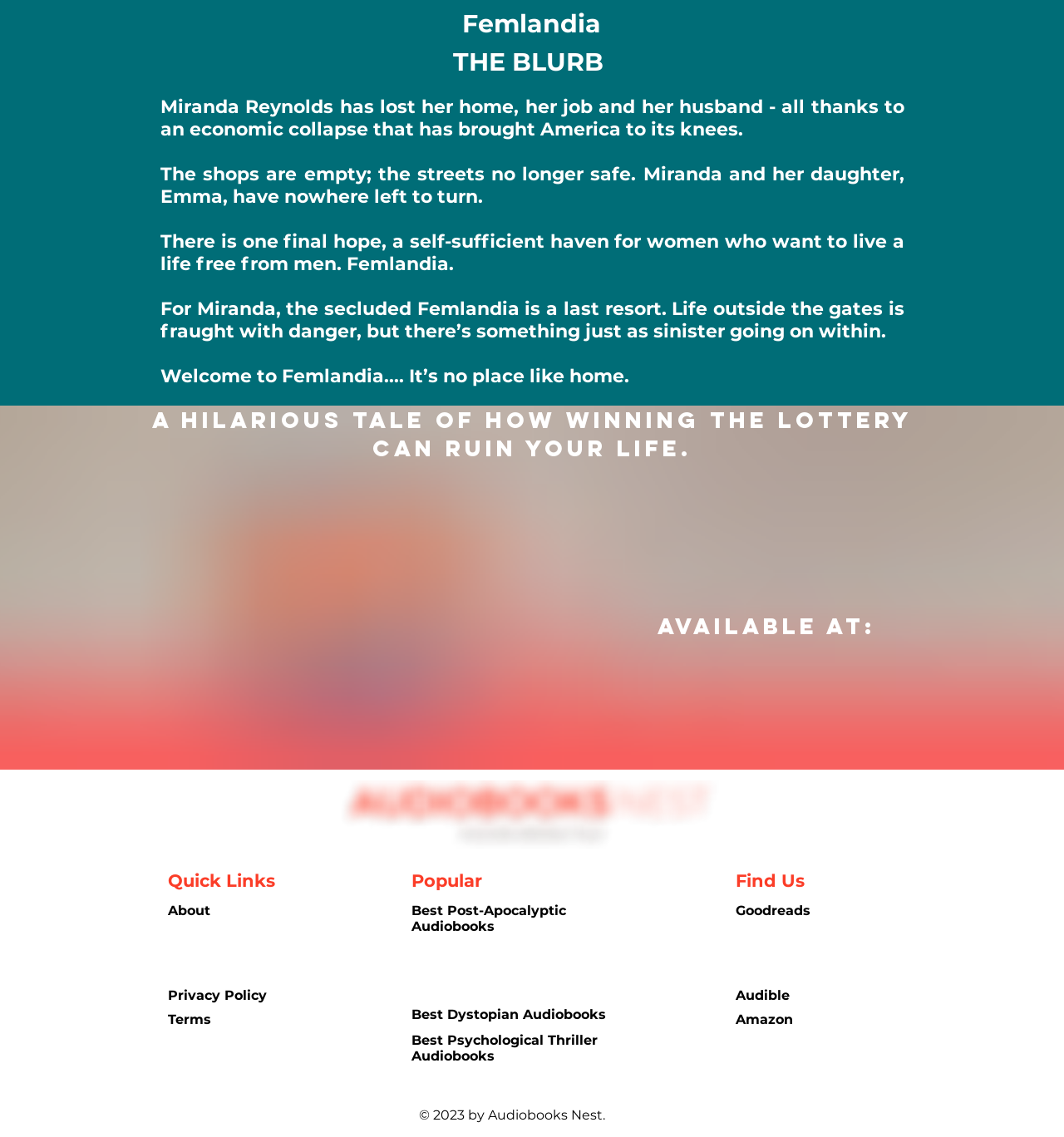Please pinpoint the bounding box coordinates for the region I should click to adhere to this instruction: "Click the 'Merch' link".

None